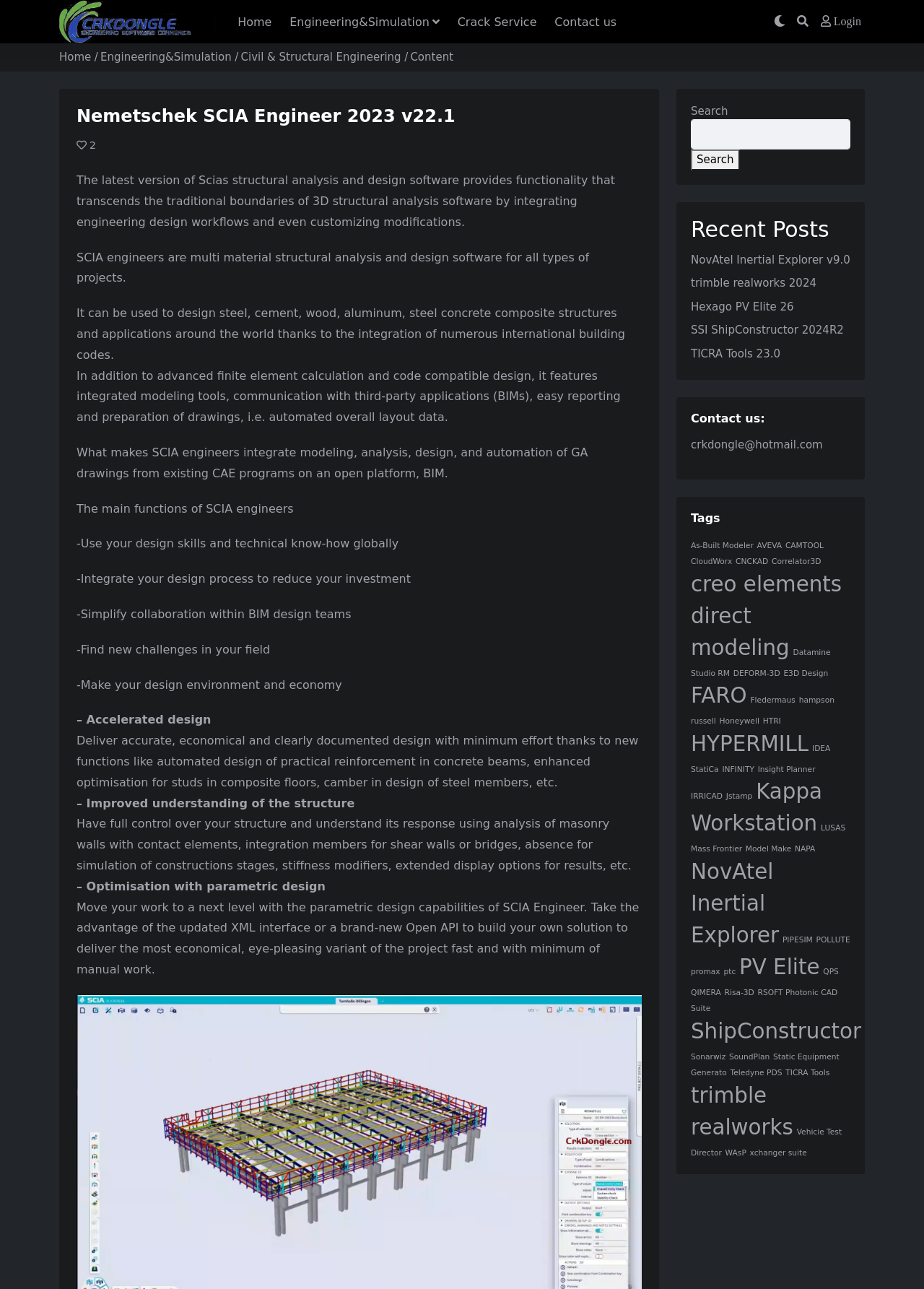Determine the bounding box coordinates for the area you should click to complete the following instruction: "Search for something".

[0.748, 0.092, 0.92, 0.116]